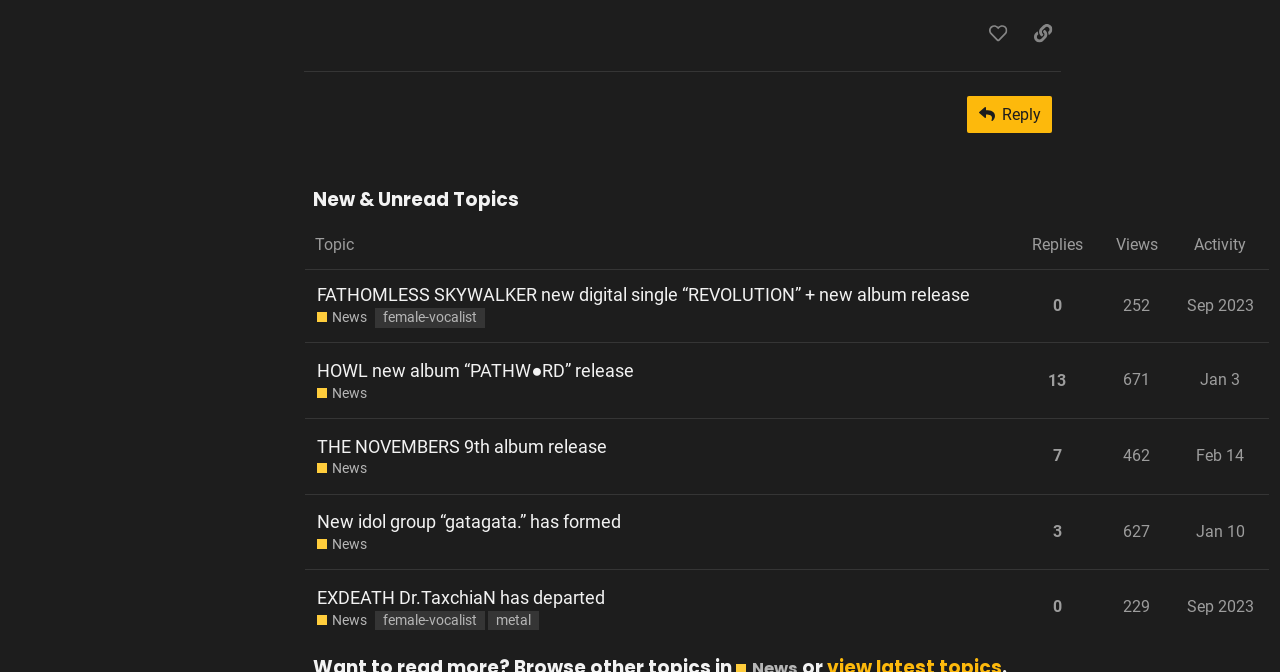Please identify the bounding box coordinates of the region to click in order to complete the given instruction: "Sort by replies". The coordinates should be four float numbers between 0 and 1, i.e., [left, top, right, bottom].

[0.795, 0.329, 0.857, 0.402]